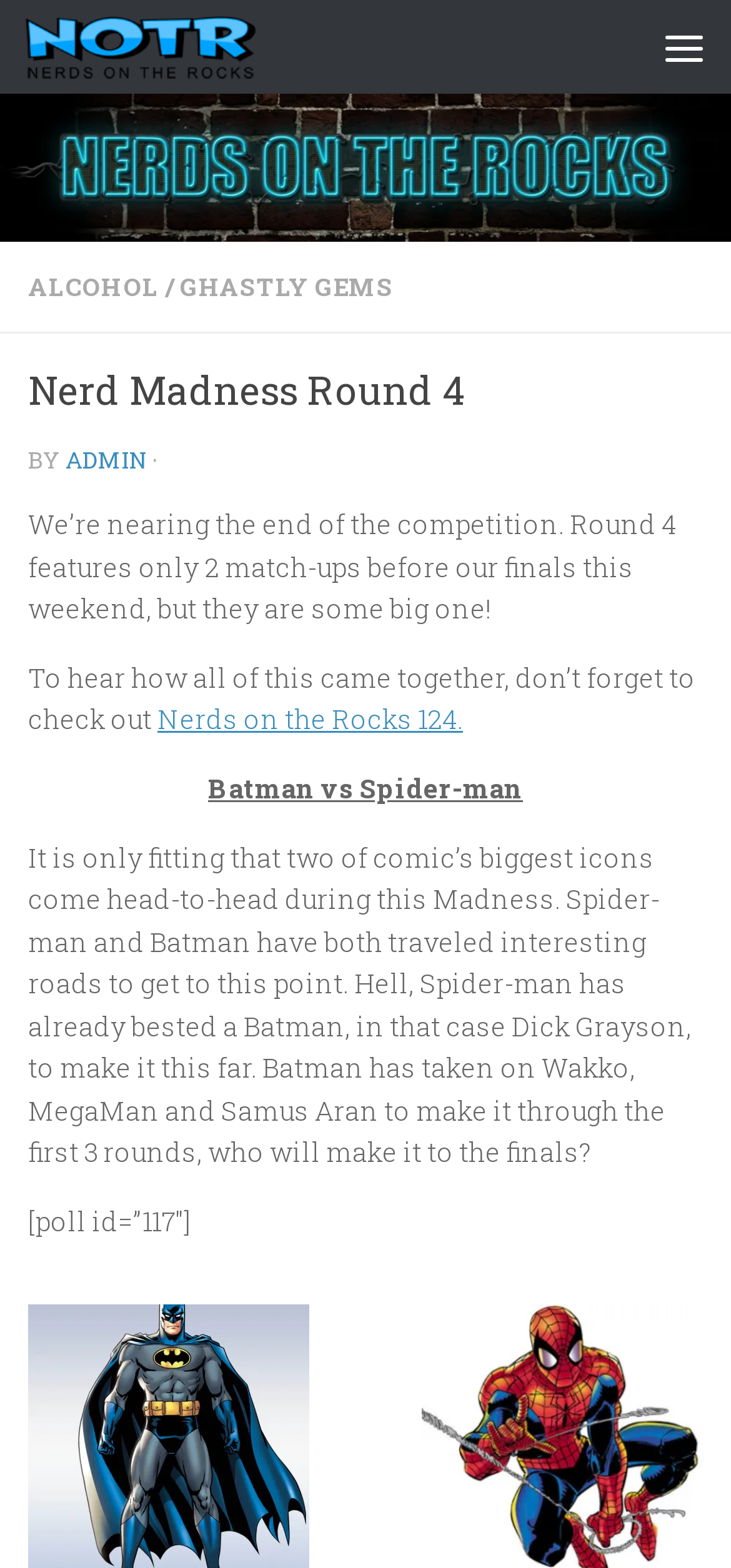How many match-ups are left before the finals?
Look at the image and answer the question using a single word or phrase.

2